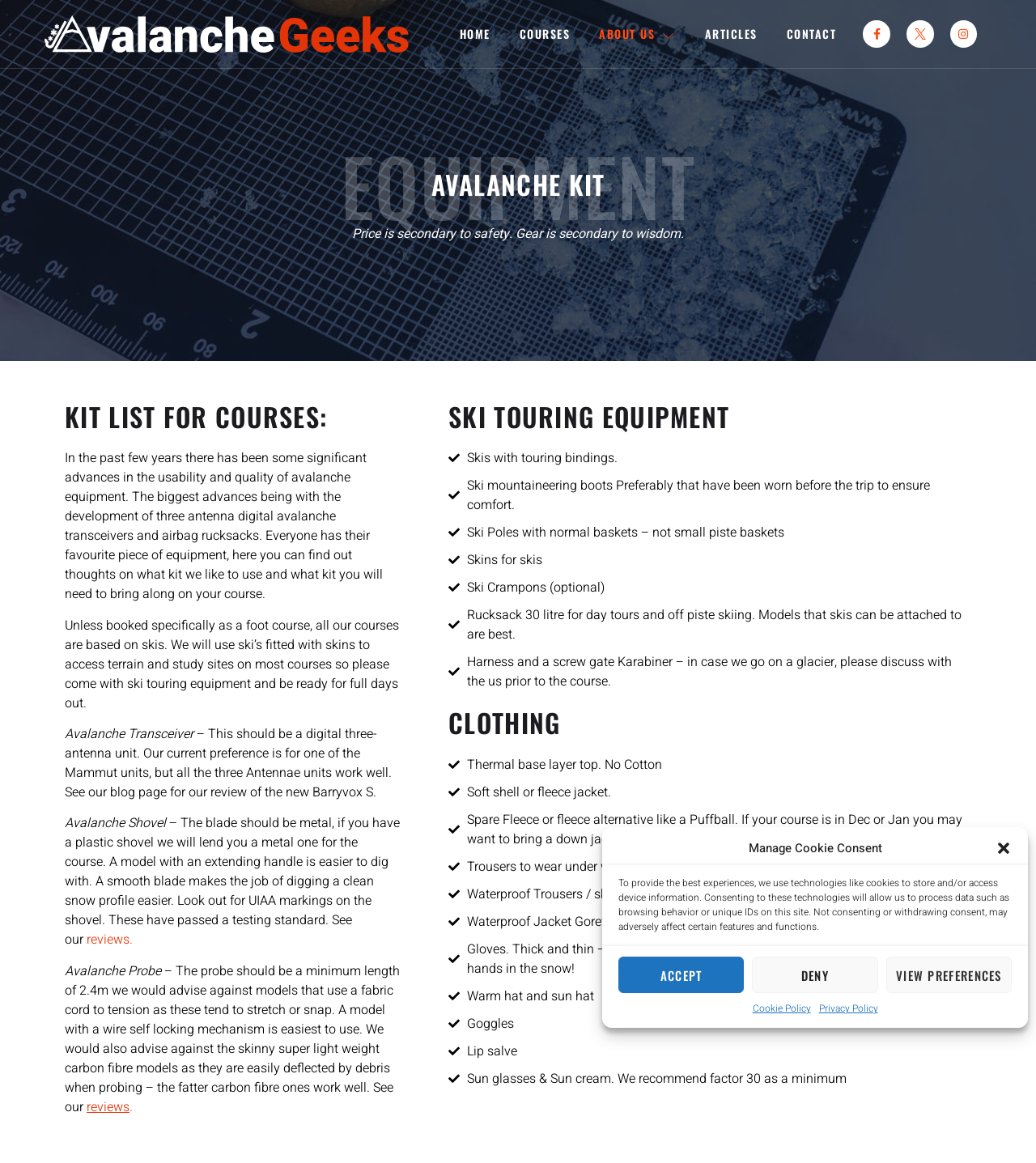Determine the bounding box coordinates in the format (top-left x, top-left y, bottom-right x, bottom-right y). Ensure all values are floating point numbers between 0 and 1. Identify the bounding box of the UI element described by: Privacy Policy

[0.79, 0.861, 0.847, 0.873]